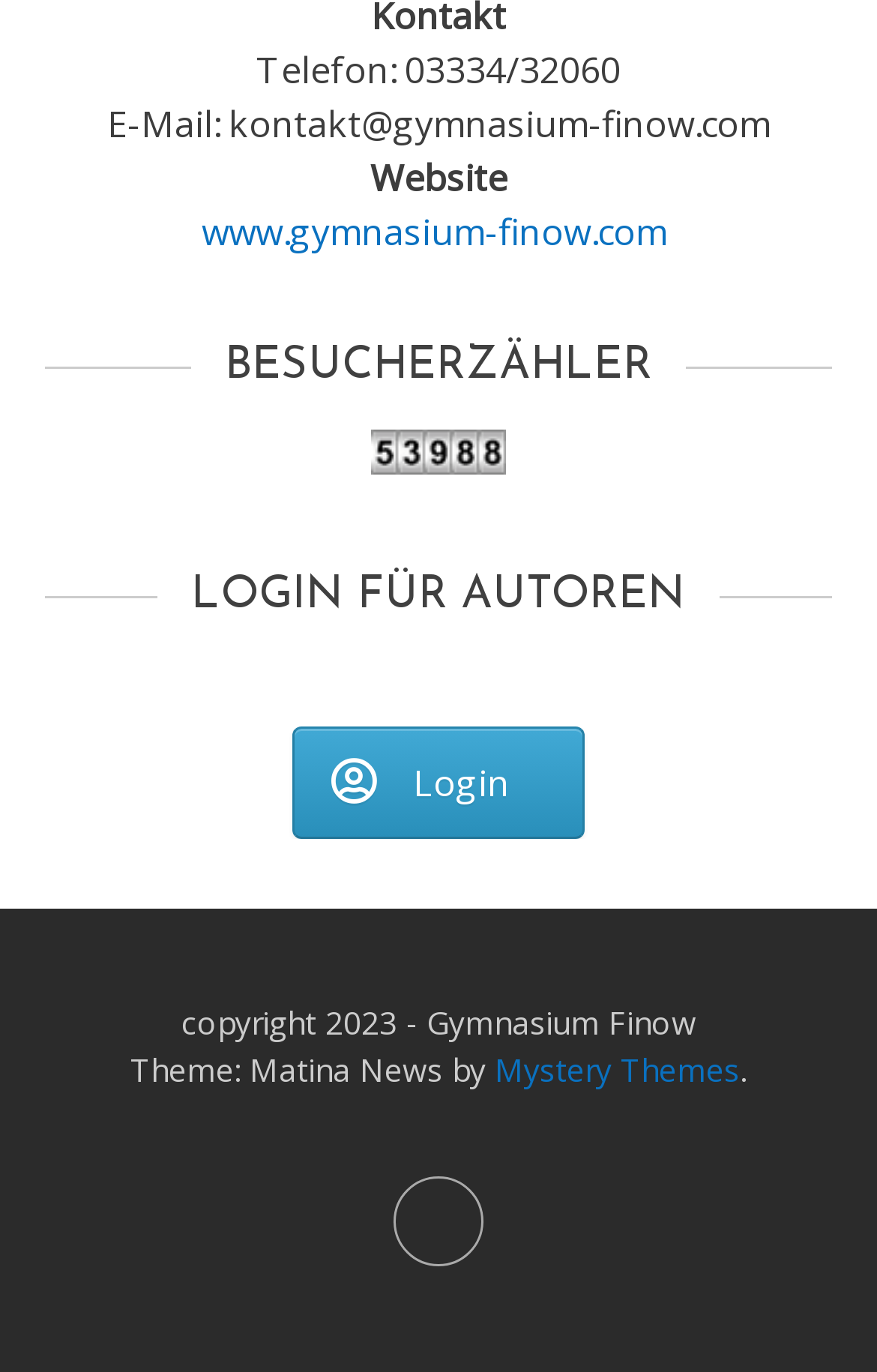Please provide a short answer using a single word or phrase for the question:
What year is the copyright of the website?

2023